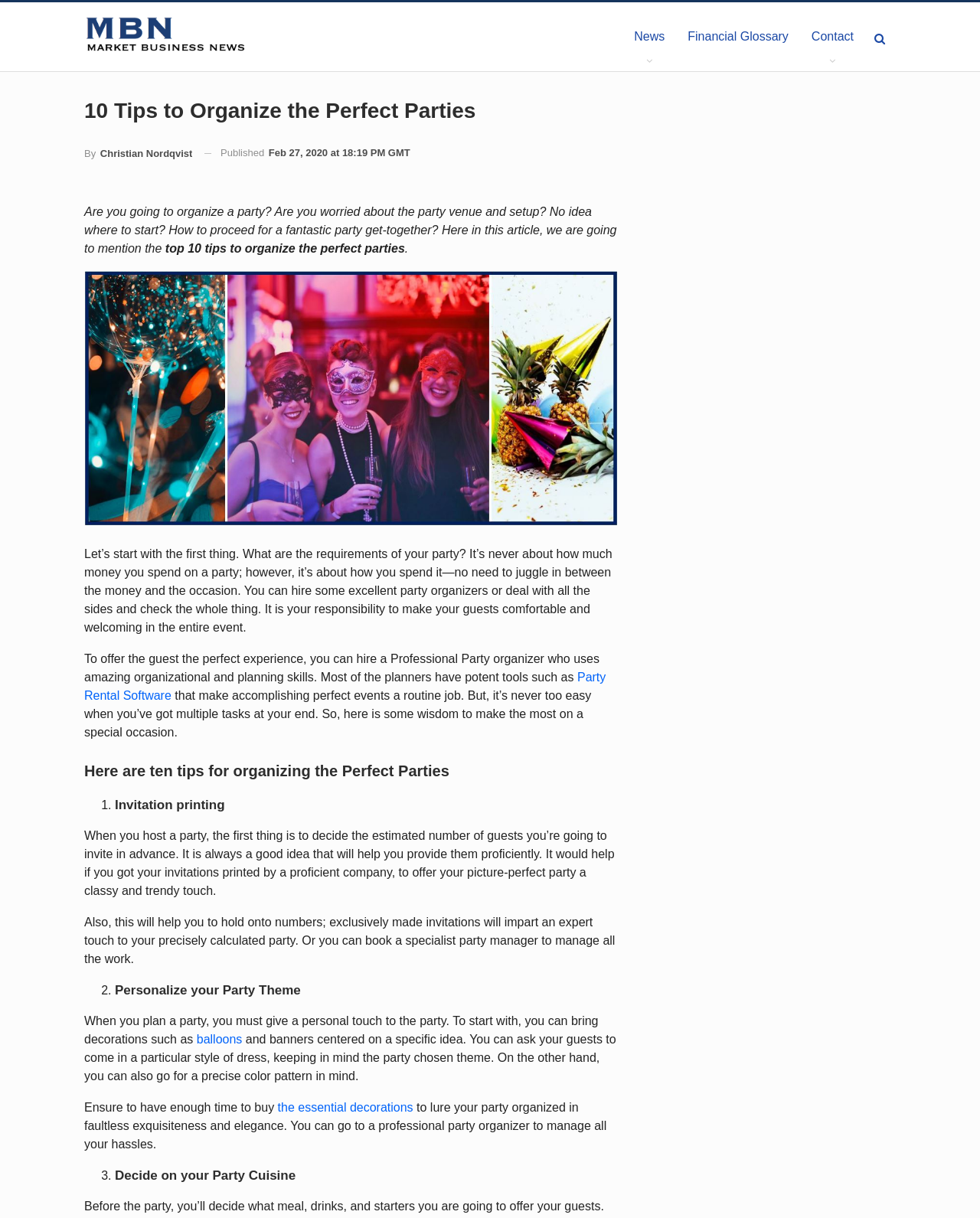Predict the bounding box coordinates of the area that should be clicked to accomplish the following instruction: "Click on the 'Market Business News' link". The bounding box coordinates should consist of four float numbers between 0 and 1, i.e., [left, top, right, bottom].

[0.086, 0.002, 0.279, 0.056]